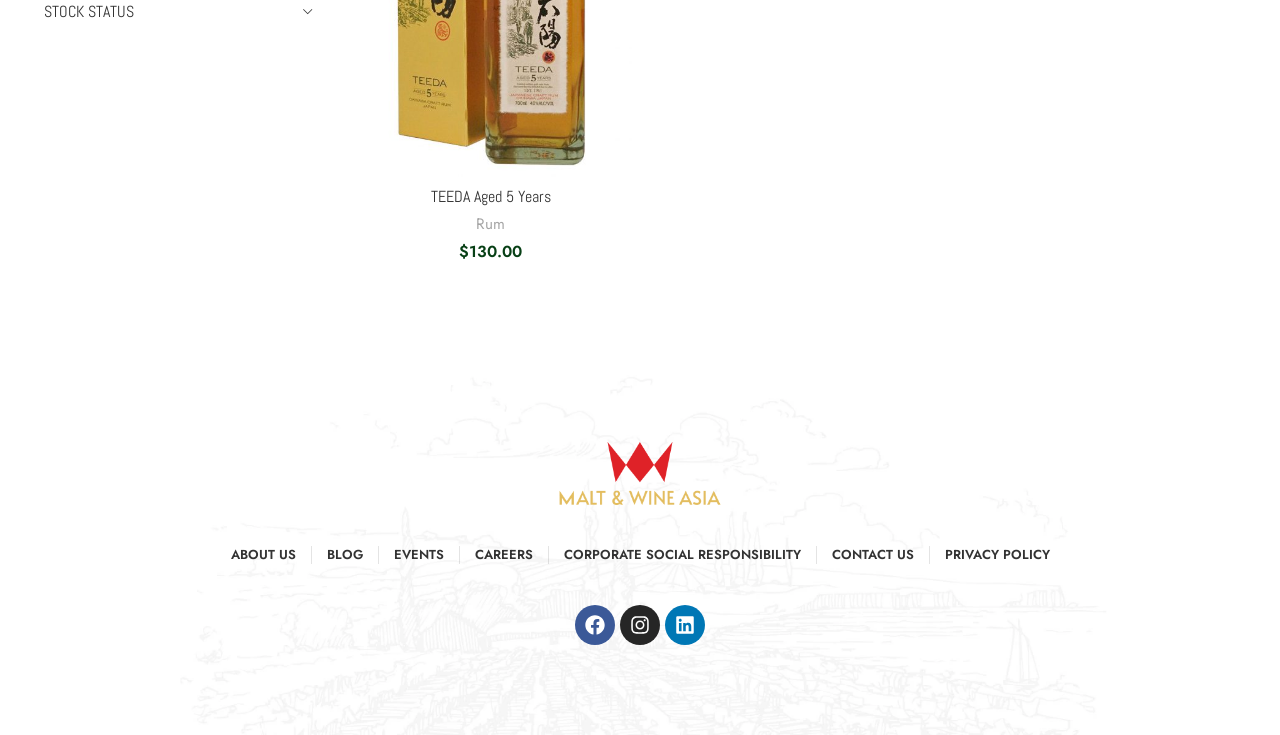Using the format (top-left x, top-left y, bottom-right x, bottom-right y), and given the element description, identify the bounding box coordinates within the screenshot: TEEDA Aged 5 Years

[0.336, 0.253, 0.43, 0.282]